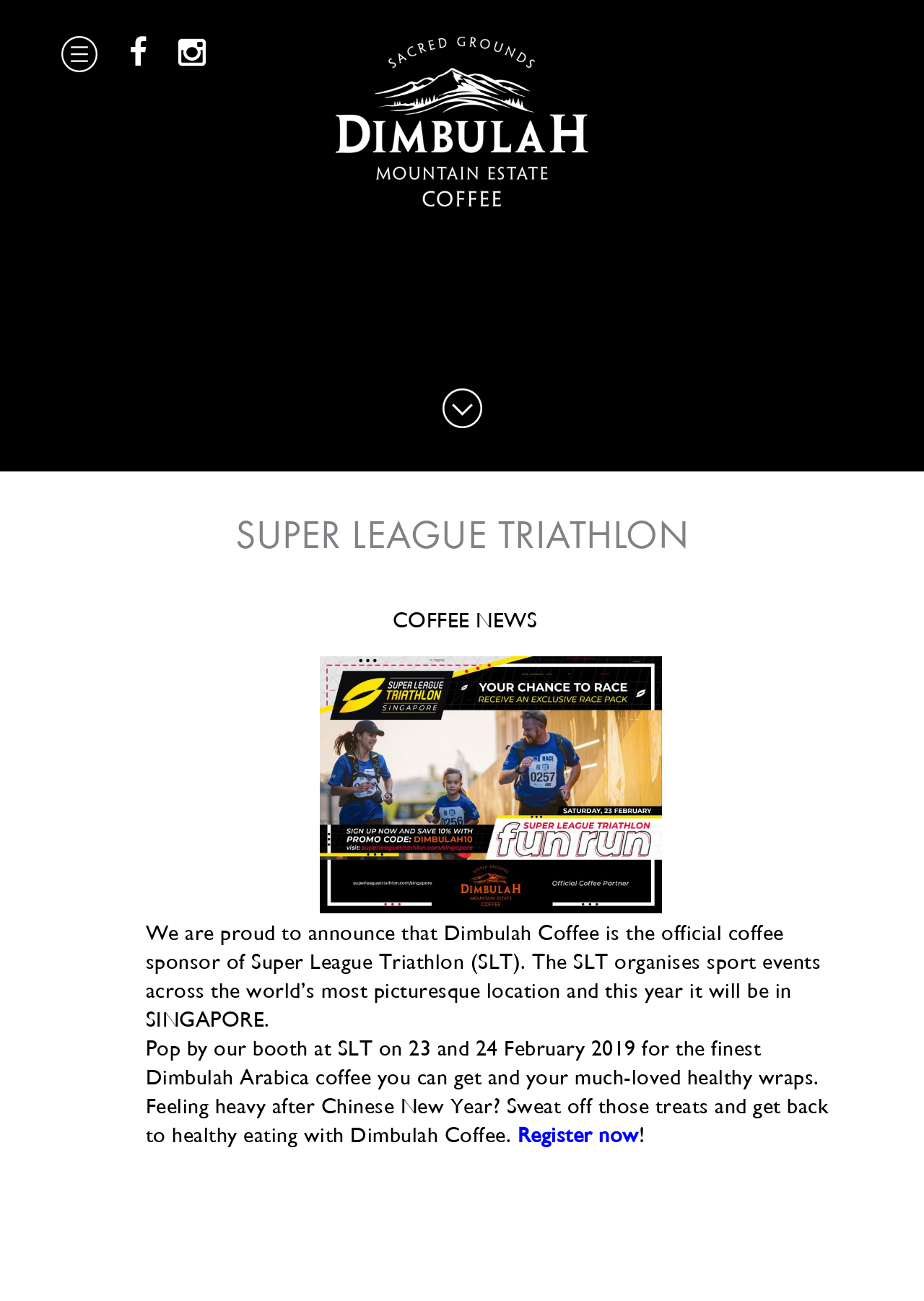Describe the webpage meticulously, covering all significant aspects.

The webpage is about Dimbulah Coffee, with a focus on its partnership with the Super League Triathlon in Singapore. At the top of the page, there is a large image that spans the entire width, followed by a main section that contains the majority of the content.

In the top-left corner, there are three small links and an image, likely representing the website's logo or navigation menu. Below this, there is a prominent link that takes up about a quarter of the page's width.

The main section is divided into several parts. At the top, there is a large heading that reads "SUPER LEAGUE TRIATHLON". Below this, there is a subheading that says "COFFEE NEWS". The main content is presented in a description list format, with three sections that contain text and a link.

The first section of the description list announces Dimbulah Coffee's partnership with the Super League Triathlon, which will be held in Singapore. The second section invites visitors to stop by their booth at the event on February 23 and 24, 2019, to try their Arabica coffee and healthy wraps. The third section encourages readers to get back to healthy eating after Chinese New Year, with a link to "Register now" and an exclamation mark.

Throughout the page, there are several images, including a large banner at the top and smaller icons or logos scattered throughout the content. The overall layout is organized, with clear headings and concise text that effectively communicates the webpage's message.